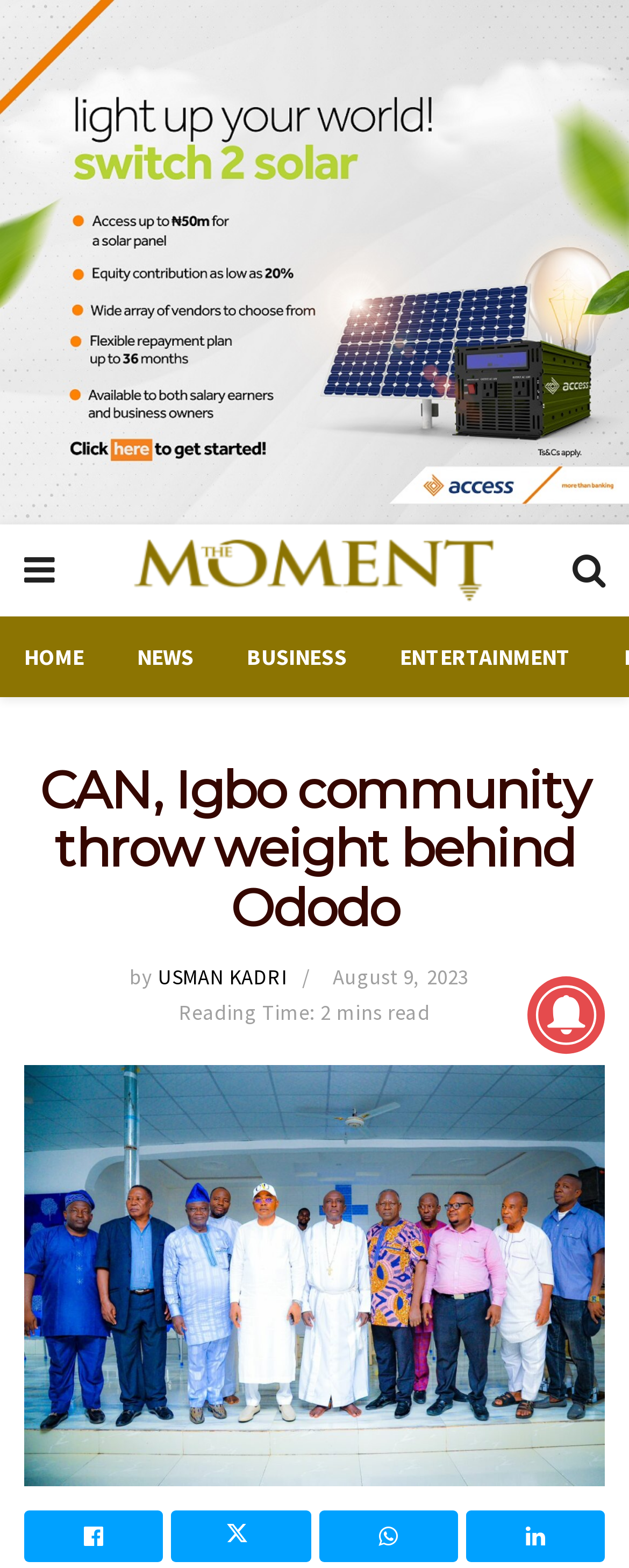Bounding box coordinates should be in the format (top-left x, top-left y, bottom-right x, bottom-right y) and all values should be floating point numbers between 0 and 1. Determine the bounding box coordinate for the UI element described as: Usman Kadri

[0.251, 0.614, 0.456, 0.632]